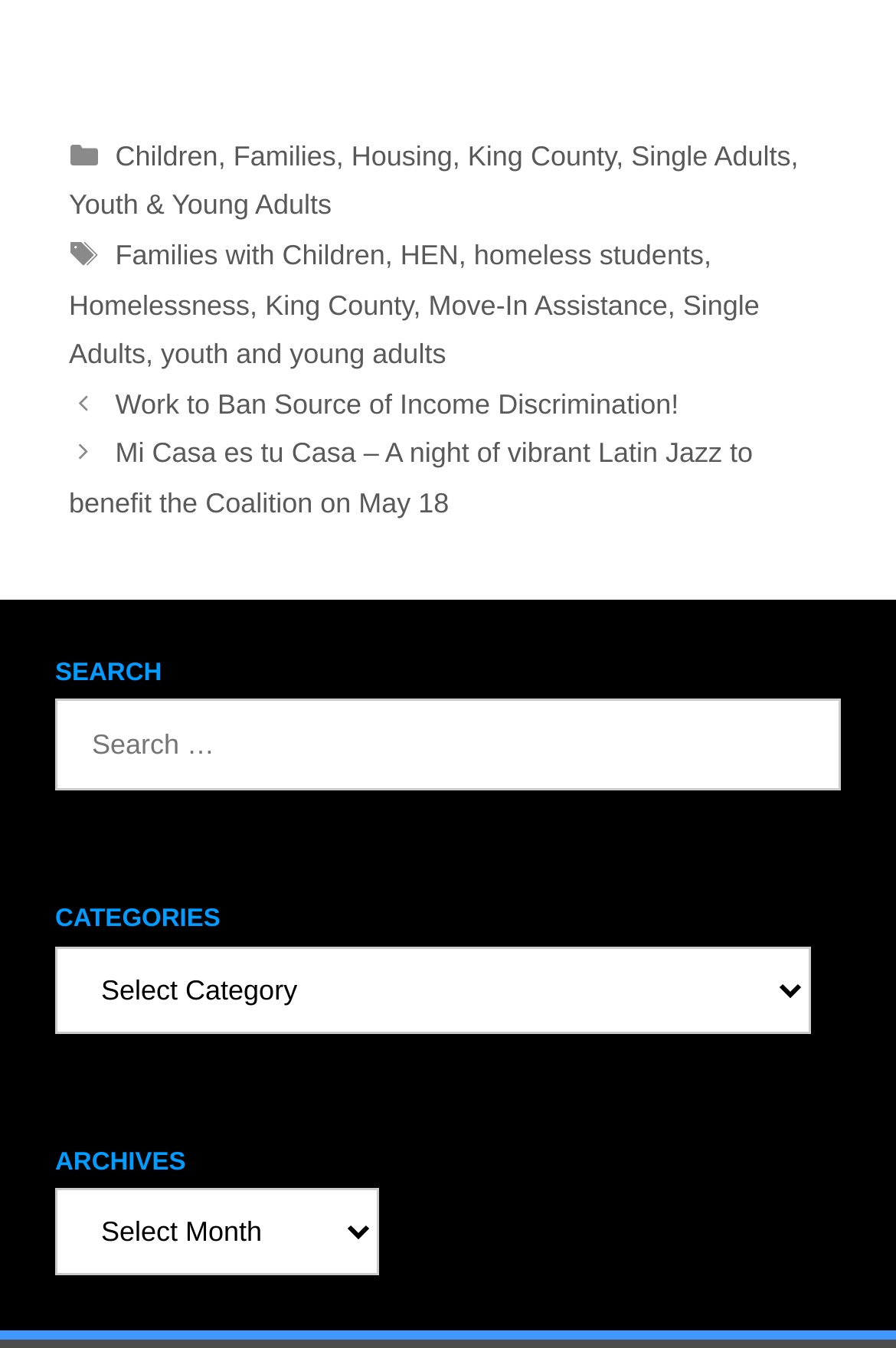Give a one-word or one-phrase response to the question: 
What is the first post title?

Work to Ban Source of Income Discrimination!